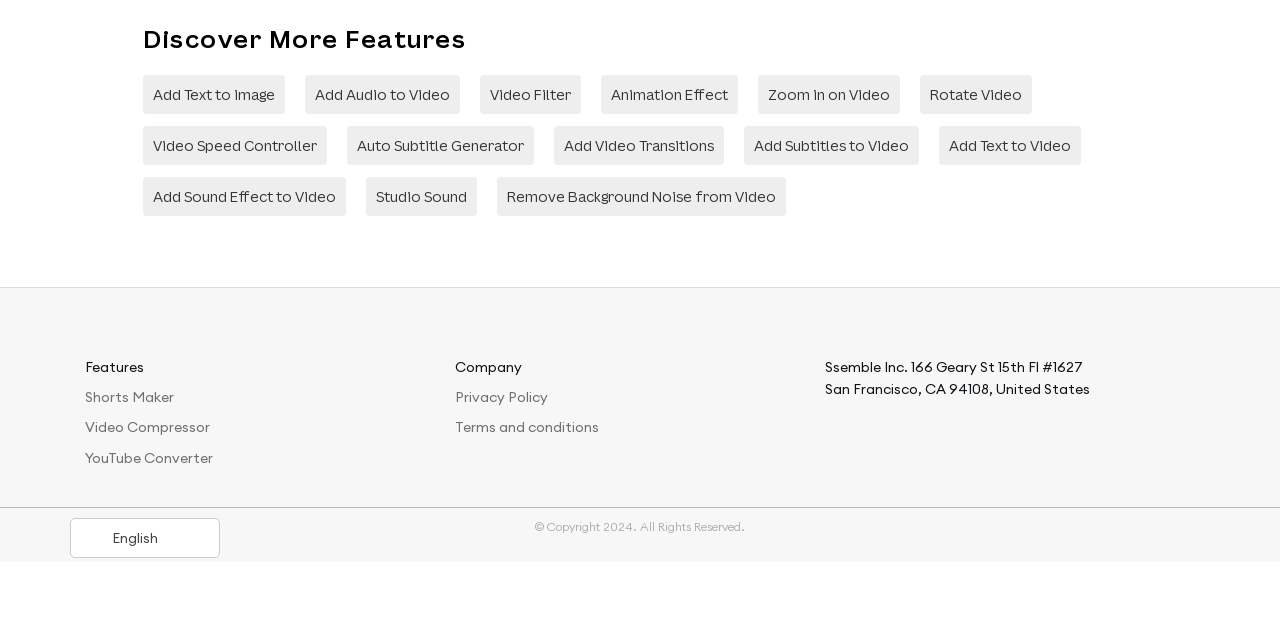Based on the element description: "Add Sound Effect to Video", identify the UI element and provide its bounding box coordinates. Use four float numbers between 0 and 1, [left, top, right, bottom].

[0.112, 0.286, 0.27, 0.349]